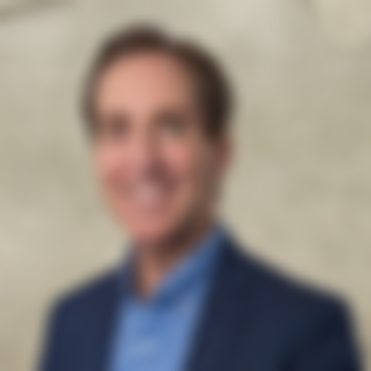What is the profession of the man in the image?
Answer the question with a single word or phrase by looking at the picture.

Physician